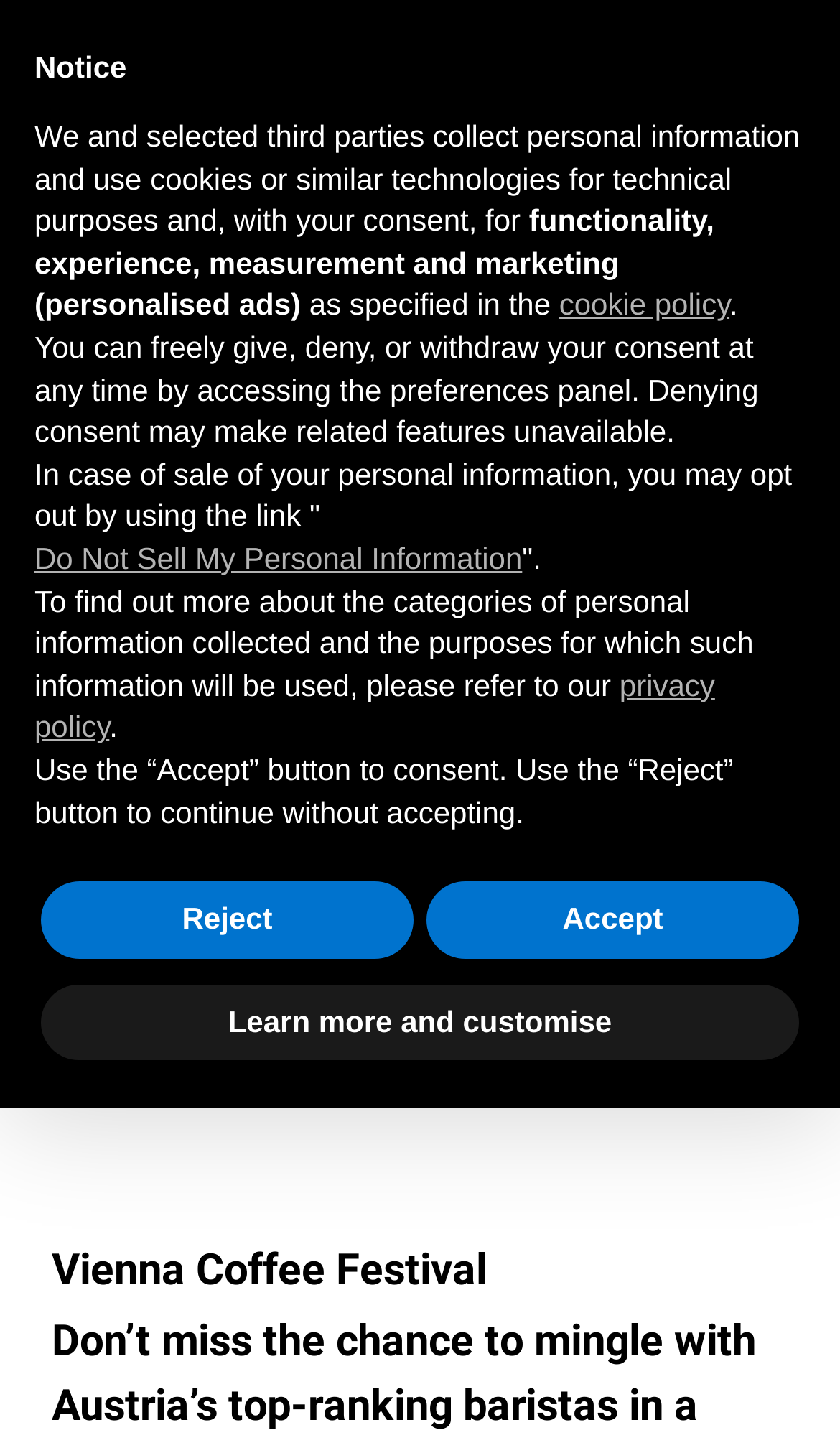Give a one-word or short-phrase answer to the following question: 
What is the name of the event Rancilio Specialty is participating in?

Vienna Coffee Festival